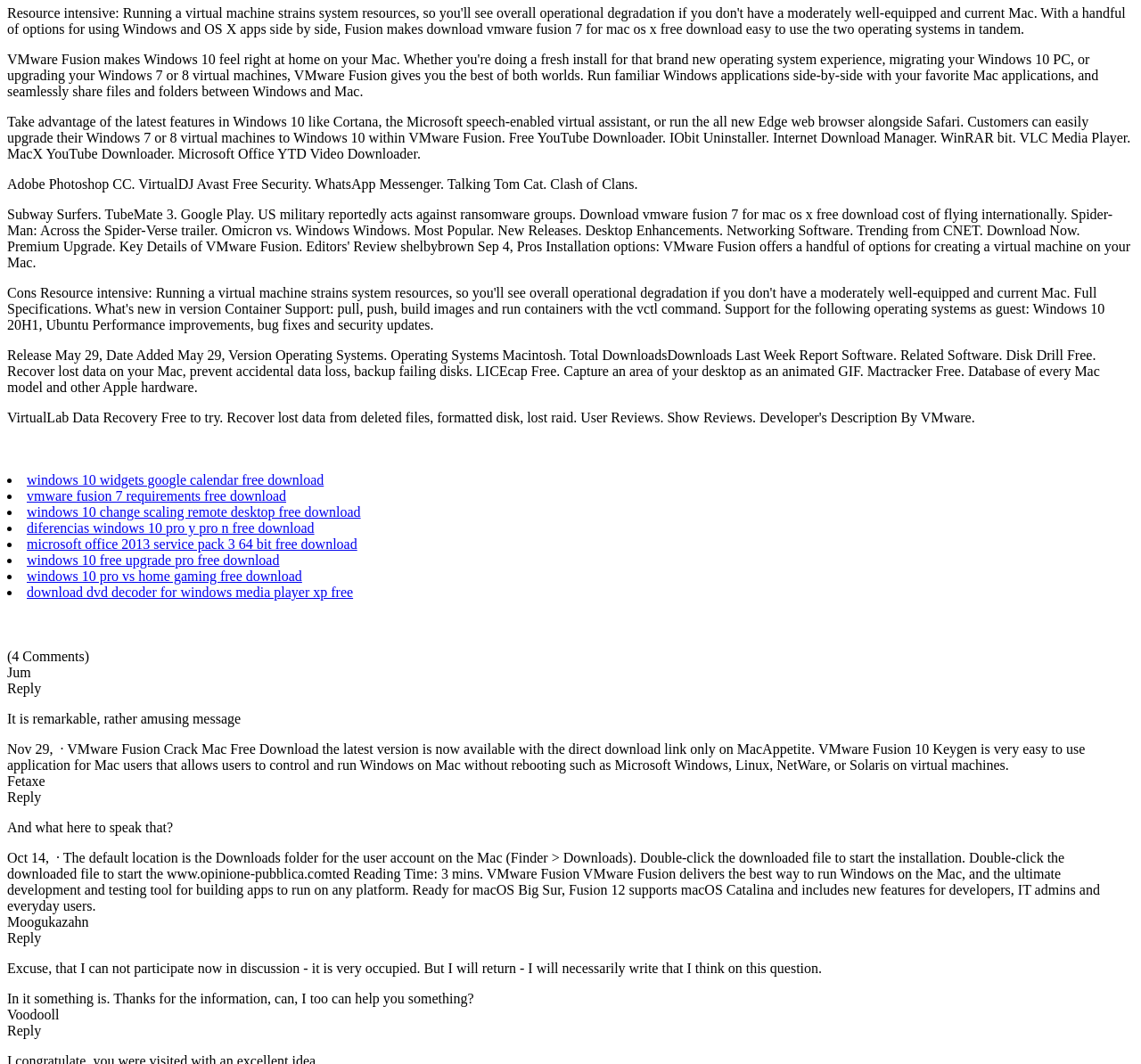Please find the bounding box coordinates of the element that needs to be clicked to perform the following instruction: "Click on 'Reply' to respond to Fetaxe's comment". The bounding box coordinates should be four float numbers between 0 and 1, represented as [left, top, right, bottom].

[0.006, 0.742, 0.036, 0.756]